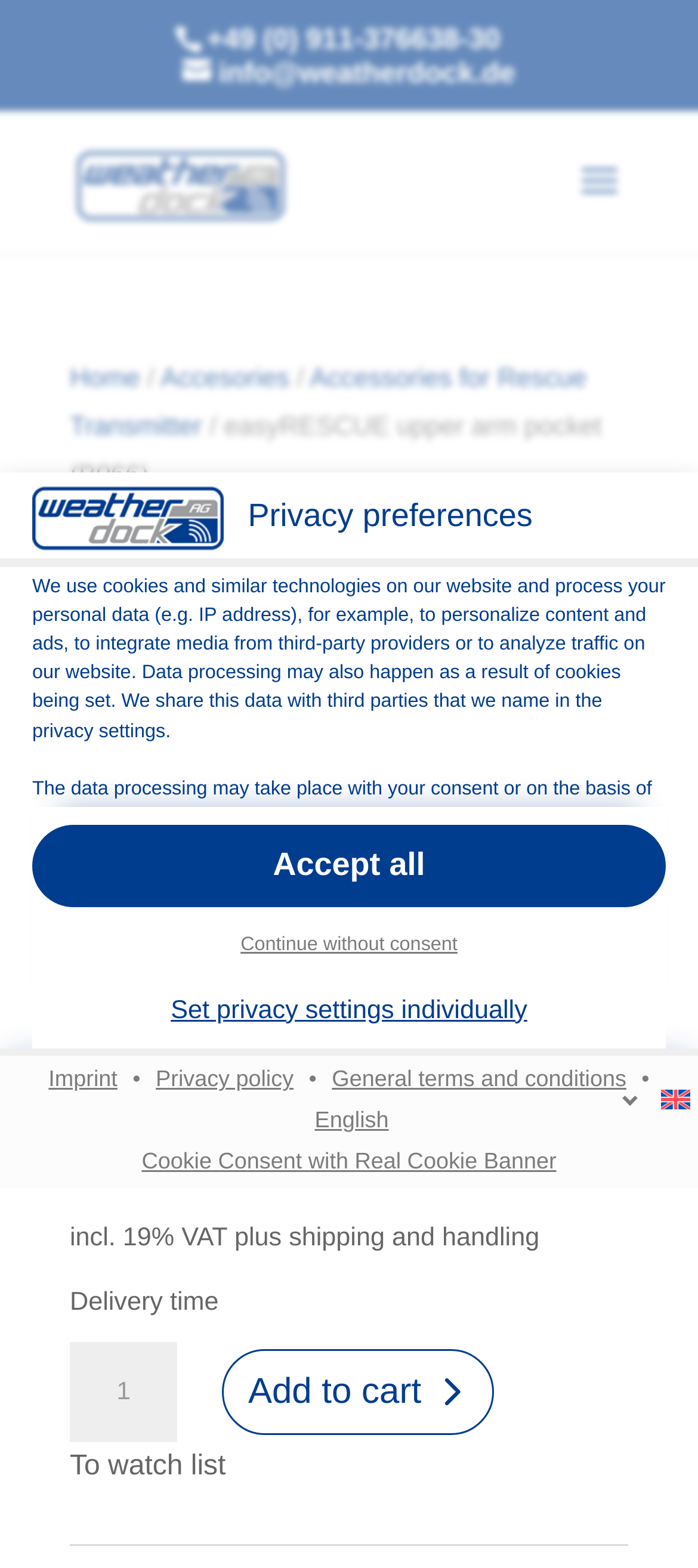Reply to the question with a brief word or phrase: What is the minimum age requirement to consent to the services?

16 years old